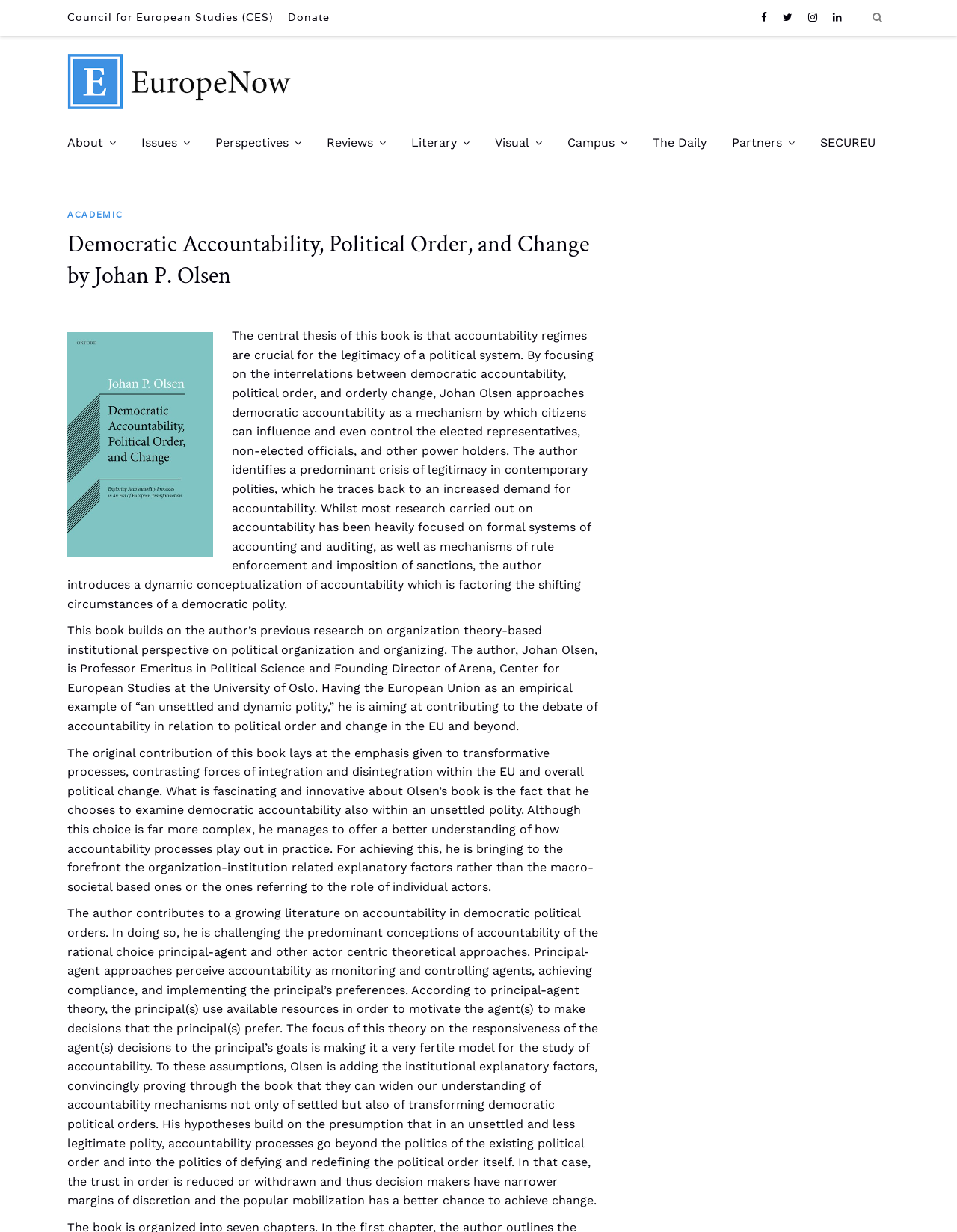Determine the bounding box coordinates of the area to click in order to meet this instruction: "Donate to EuropeNow".

[0.293, 0.002, 0.352, 0.026]